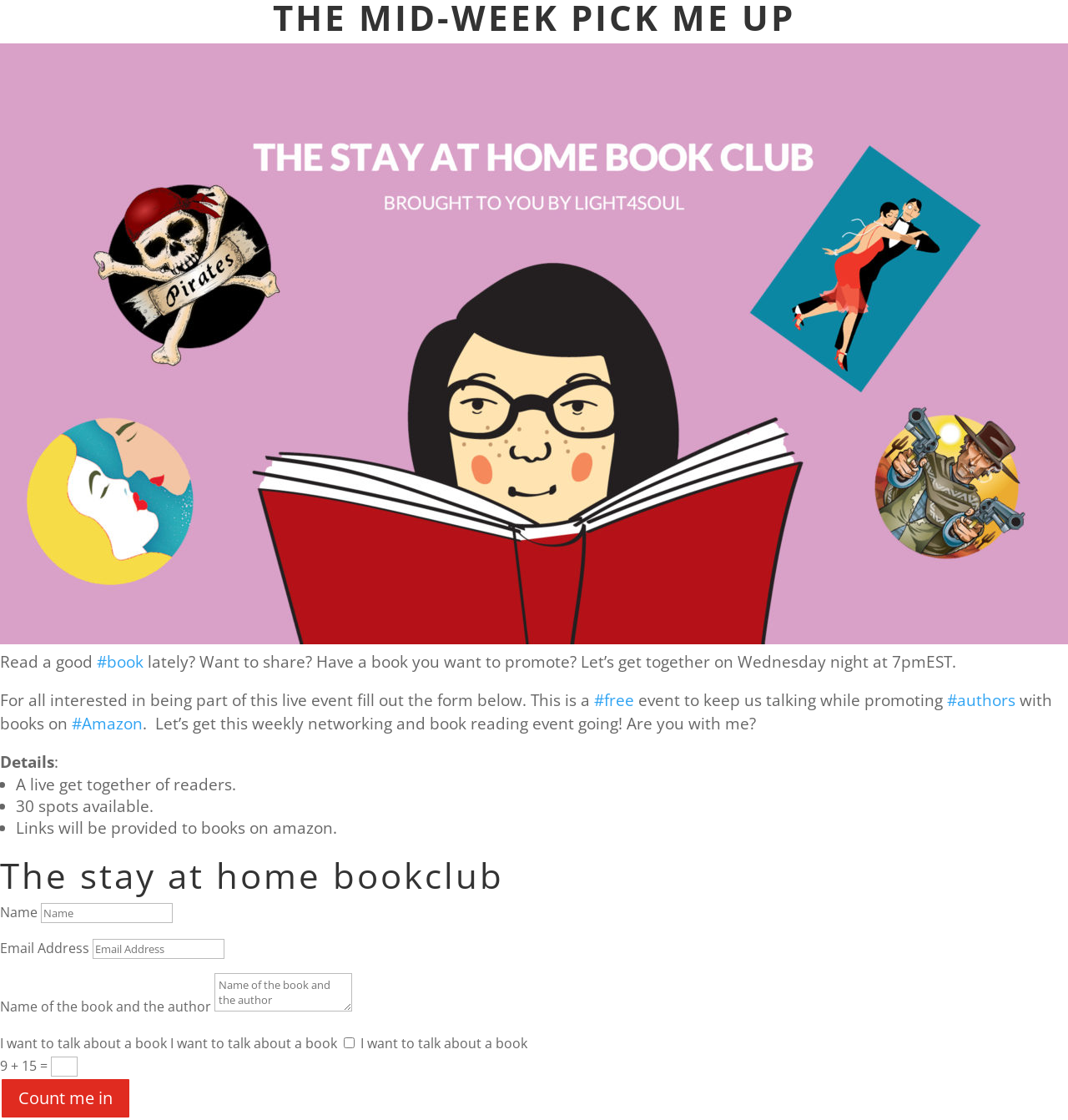Locate the bounding box coordinates of the clickable region necessary to complete the following instruction: "Fill in your email address". Provide the coordinates in the format of four float numbers between 0 and 1, i.e., [left, top, right, bottom].

[0.087, 0.838, 0.21, 0.856]